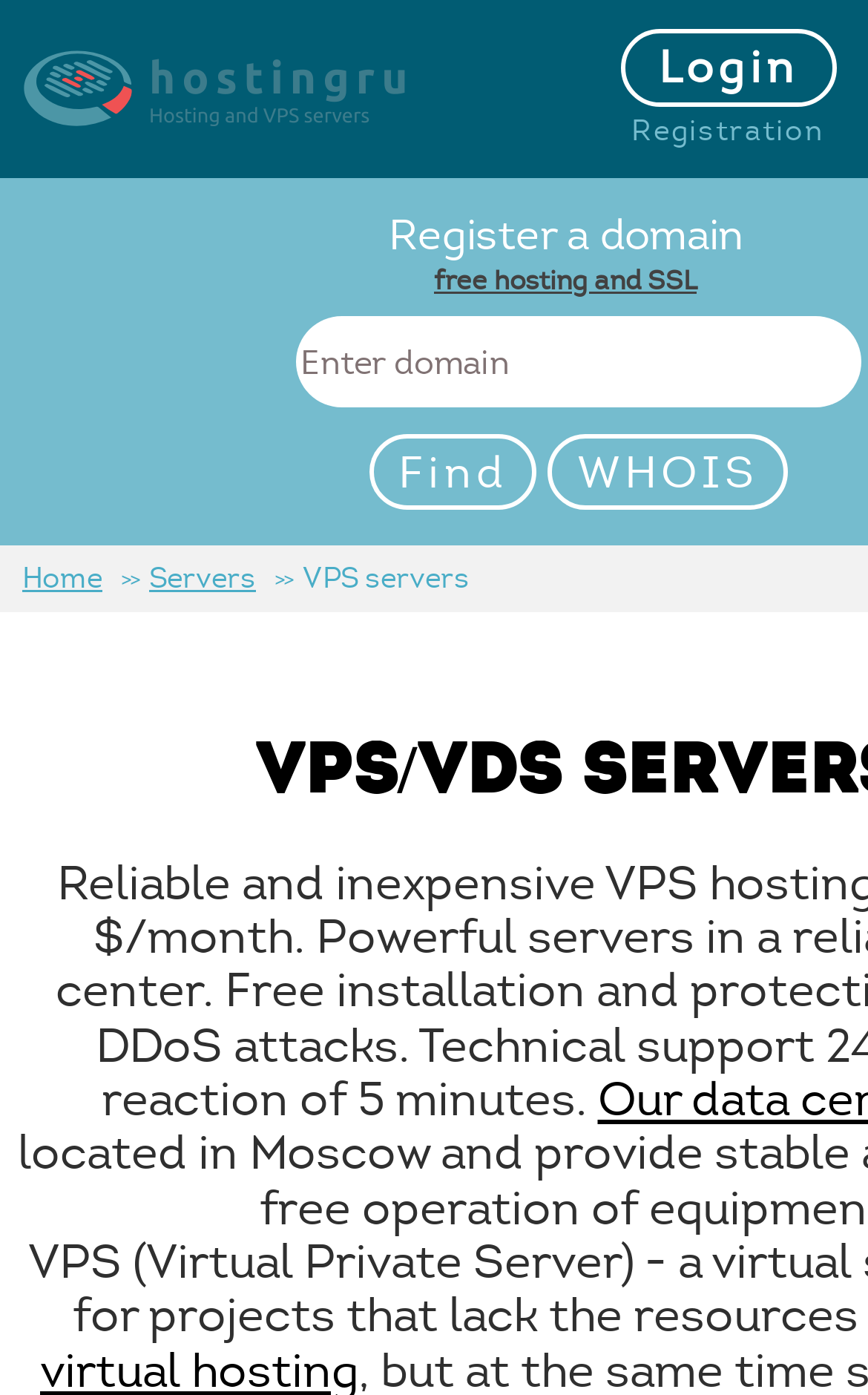Can you find the bounding box coordinates of the area I should click to execute the following instruction: "search for a domain"?

[0.426, 0.311, 0.619, 0.365]